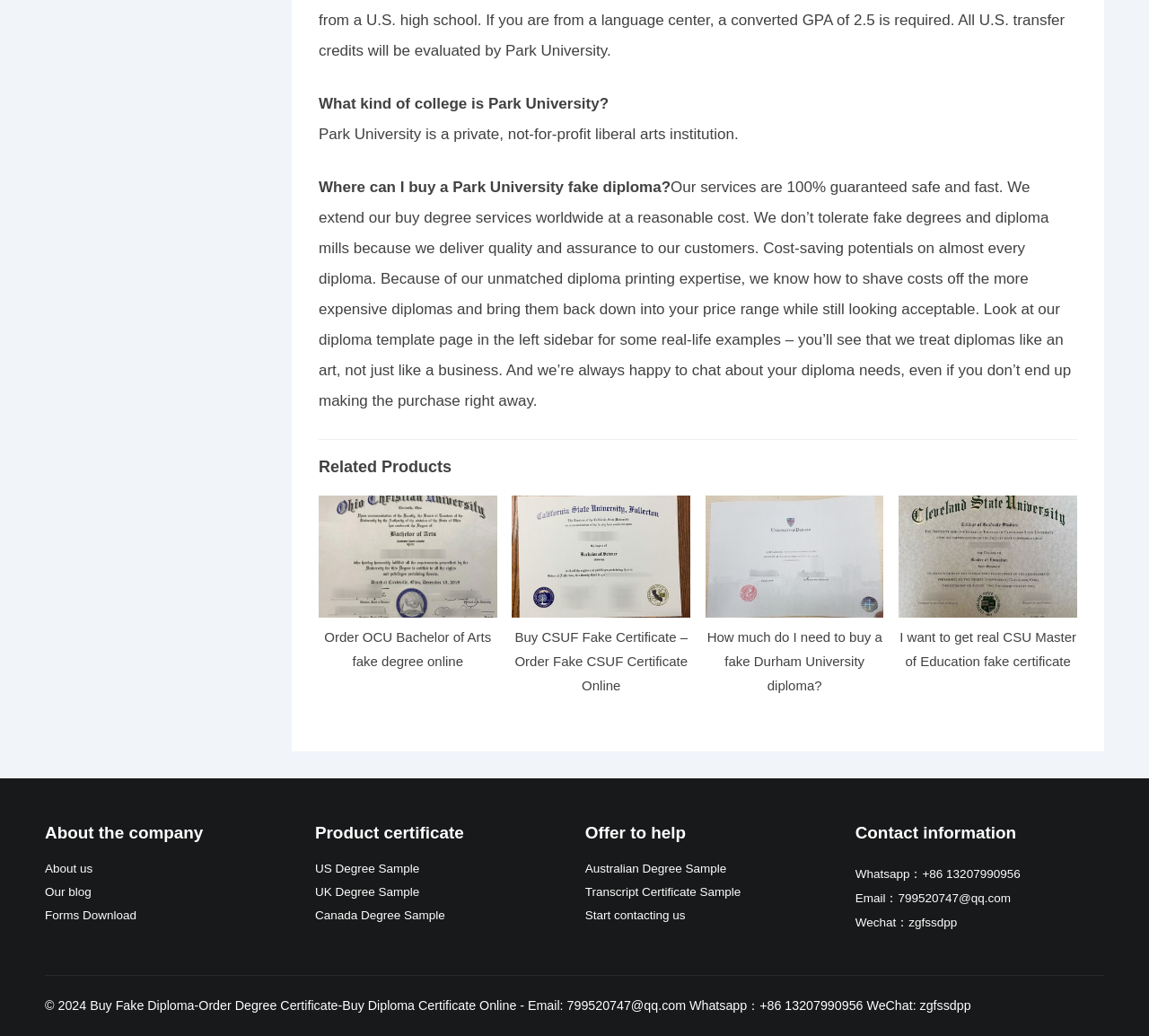Bounding box coordinates are given in the format (top-left x, top-left y, bottom-right x, bottom-right y). All values should be floating point numbers between 0 and 1. Provide the bounding box coordinate for the UI element described as: UK Degree Sample

[0.274, 0.855, 0.365, 0.868]